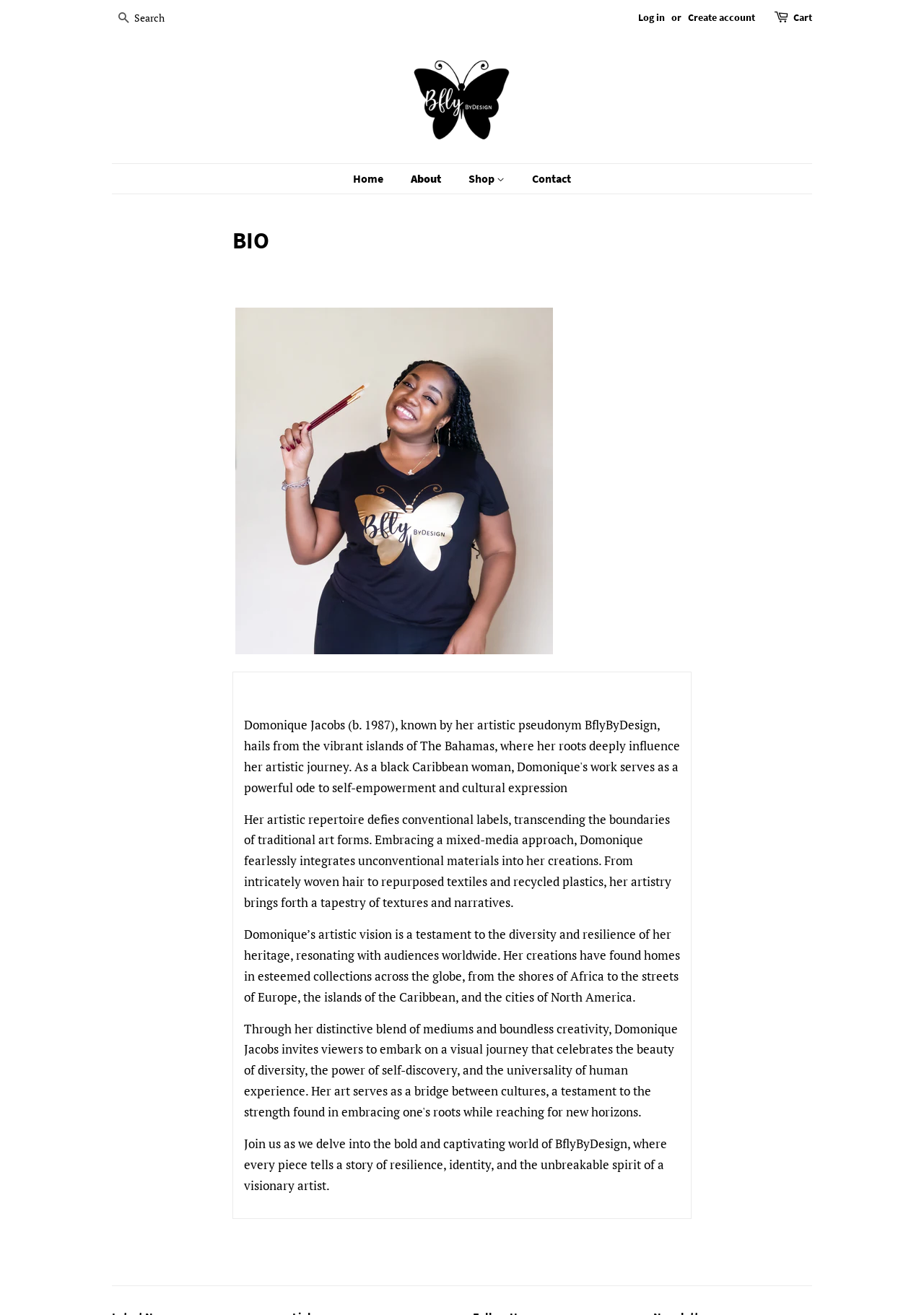Identify the bounding box coordinates for the element you need to click to achieve the following task: "Go to the home page". Provide the bounding box coordinates as four float numbers between 0 and 1, in the form [left, top, right, bottom].

[0.382, 0.125, 0.43, 0.147]